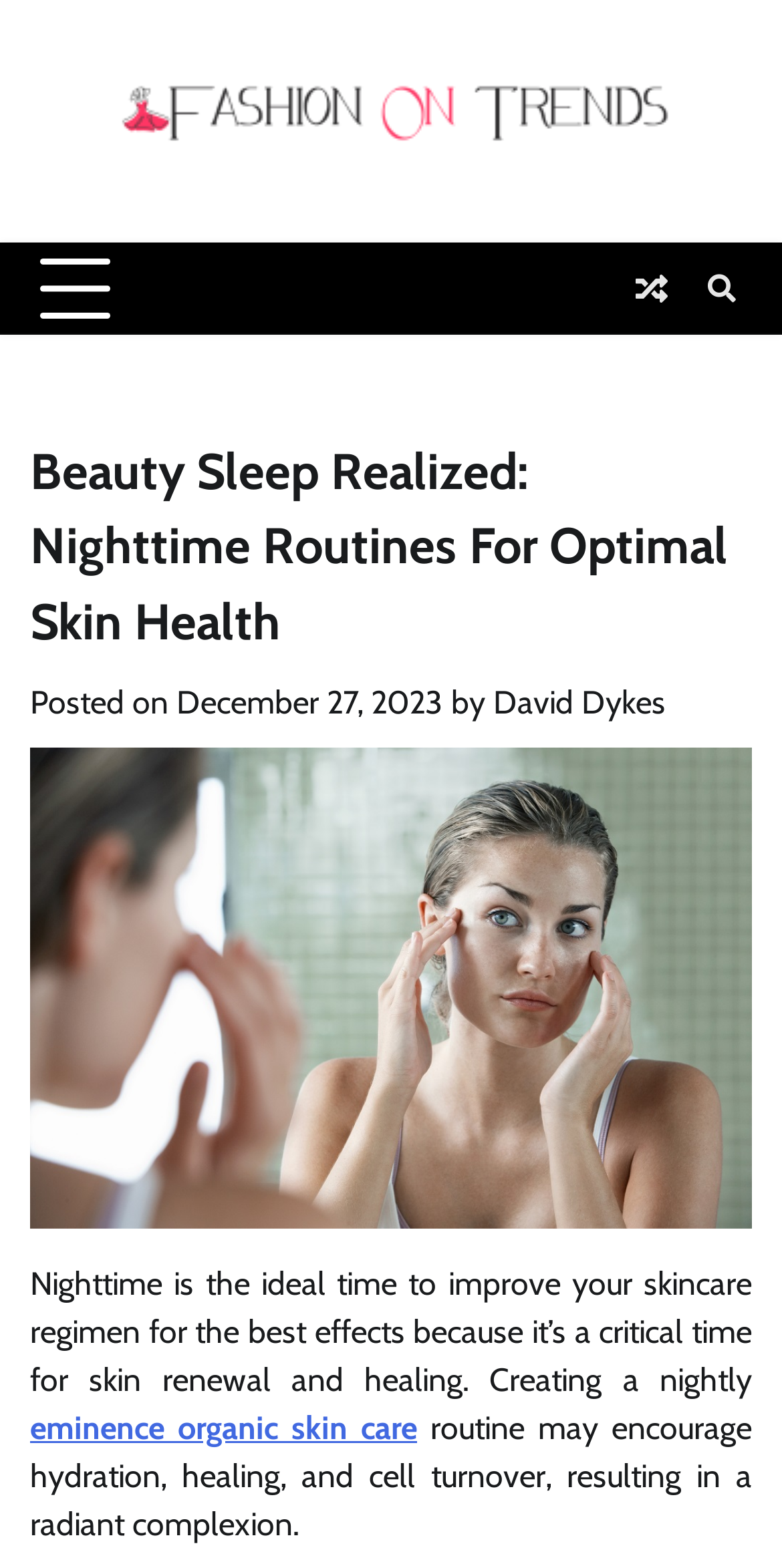Answer the question with a single word or phrase: 
What is the author of this article?

David Dykes